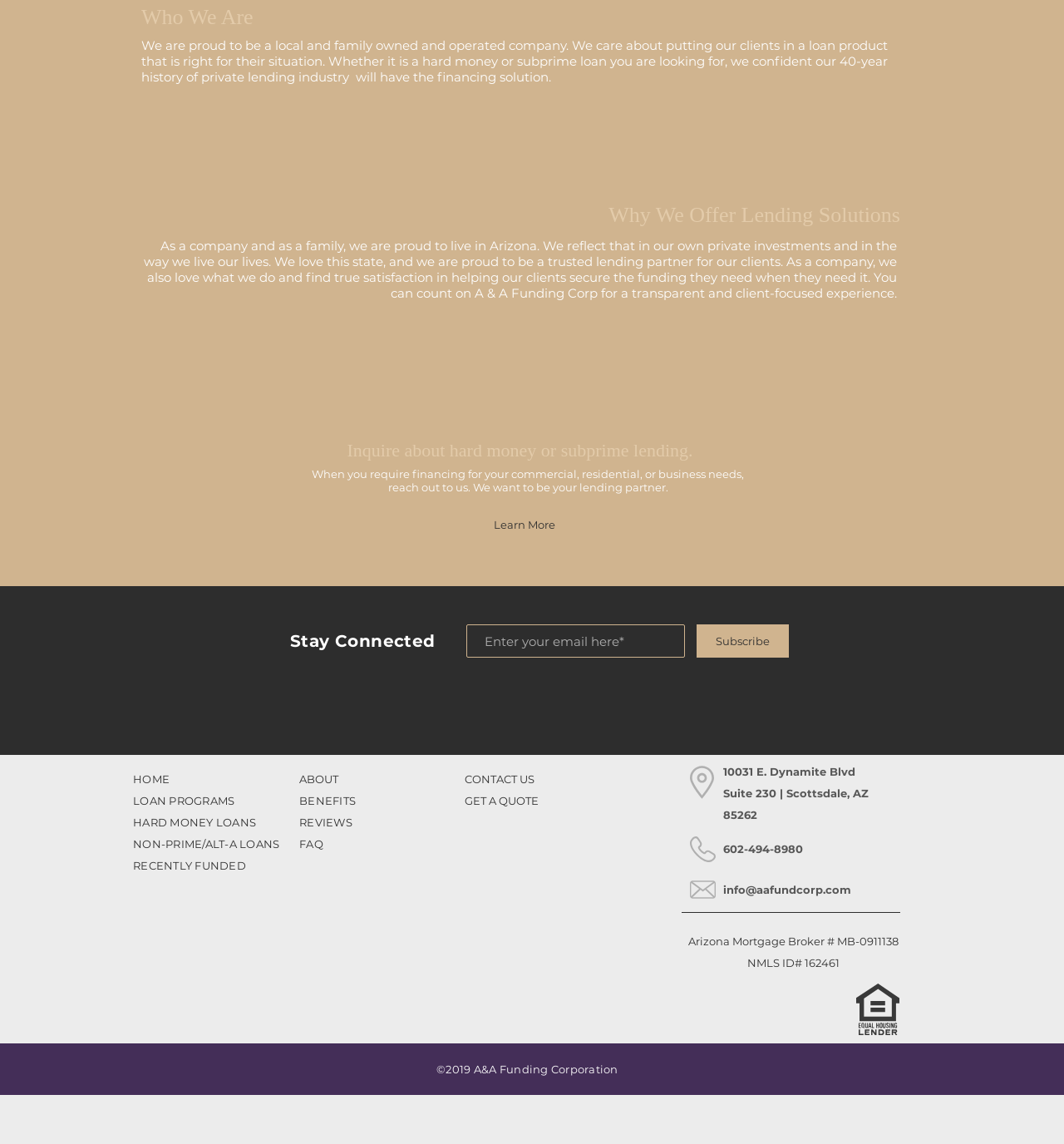Please locate the bounding box coordinates of the element's region that needs to be clicked to follow the instruction: "Subscribe to the newsletter". The bounding box coordinates should be provided as four float numbers between 0 and 1, i.e., [left, top, right, bottom].

[0.655, 0.546, 0.741, 0.575]